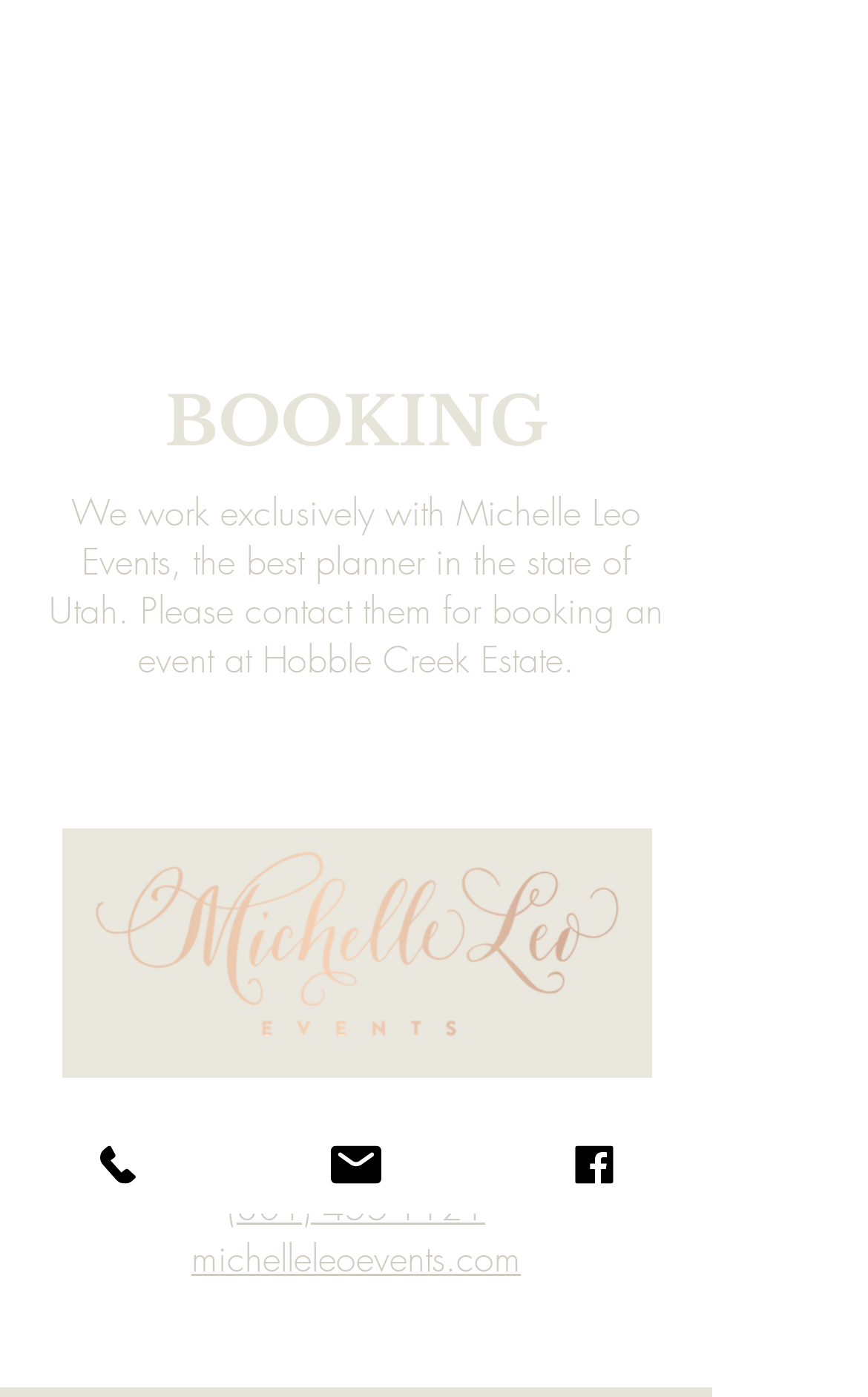What is the name of the estate where events can be booked?
Can you give a detailed and elaborate answer to the question?

The name of the estate where events can be booked is Hobble Creek Estate, as mentioned in the link 'Hobble Creek Estate' at the top of the webpage.